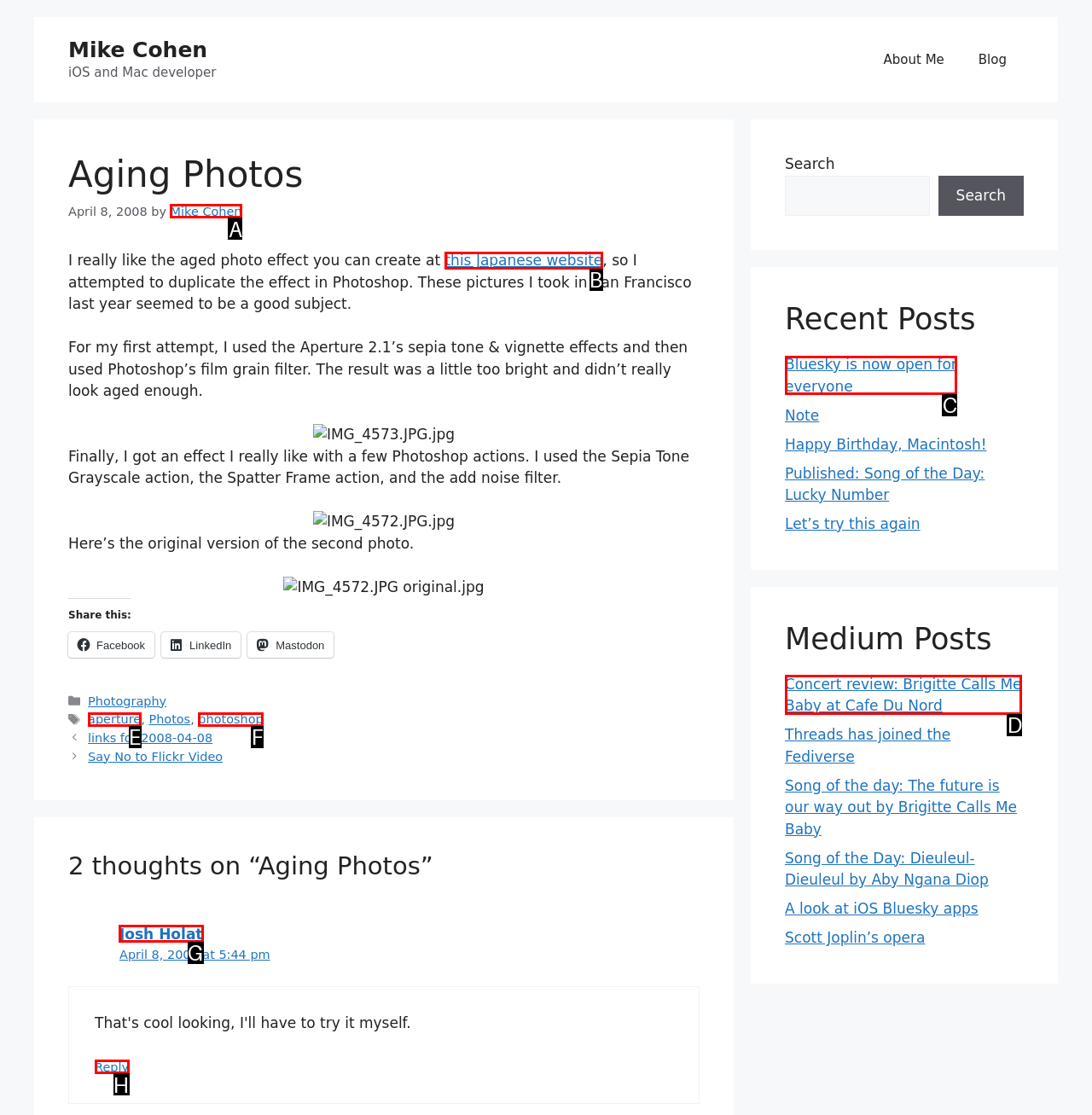Find the correct option to complete this instruction: Read the comment from Josh Holat. Reply with the corresponding letter.

G